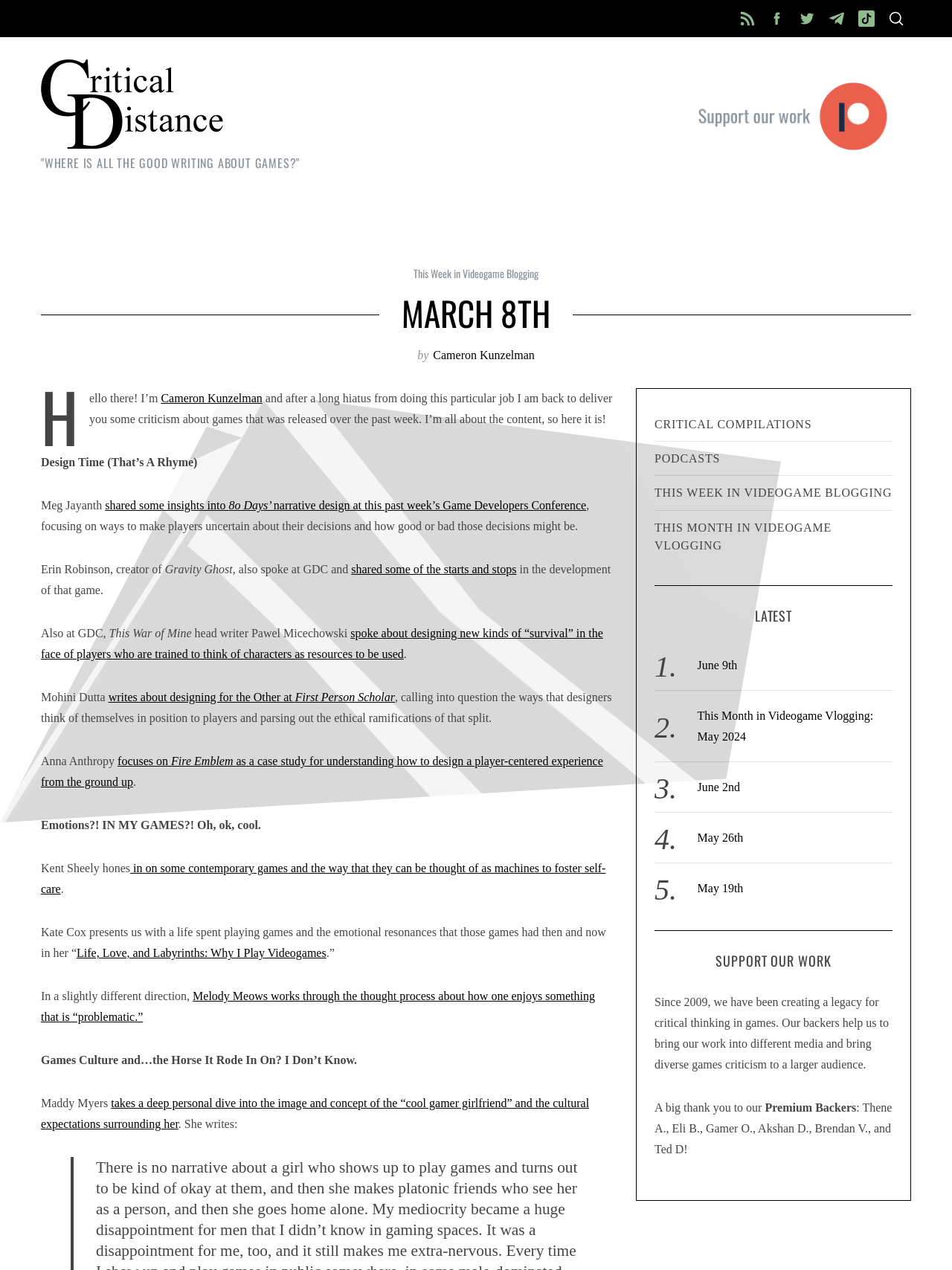Provide a thorough description of this webpage.

The webpage is a blog or online publication focused on video game criticism and analysis. At the top, there is a navigation menu with links to different sections of the website, including "Home", "Mission Statement", "Posts", "Where to Pitch", "Support Us", and "Contact Us". Below this, there is a header section with a link to "This Week in Videogame Blogging" and a heading that reads "MARCH 8TH".

The main content of the page is a series of articles or blog posts, each with a title and a brief summary or excerpt. The articles appear to be written by different authors and cover a range of topics related to video games, including game design, narrative, and cultural analysis. Some of the article titles include "Design Time (That's A Rhyme)", "Emotions?! IN MY GAMES?! Oh, ok, cool.", and "Games Culture and…the Horse It Rode In On? I Don’t Know."

To the right of the main content, there is a sidebar with links to other sections of the website, including "Critical Compilations", "Podcasts", and "This Week in Videogame Blogging". There is also a section labeled "LATEST" with links to recent articles, and a section labeled "SUPPORT OUR WORK" with a message thanking backers for their support.

At the bottom of the page, there is a search bar where users can search for specific topics or keywords. There are also several links to external websites or resources, including a link to "Advertisement" and a link to "Critical Distance - 'Where is all the good writing about games?'".